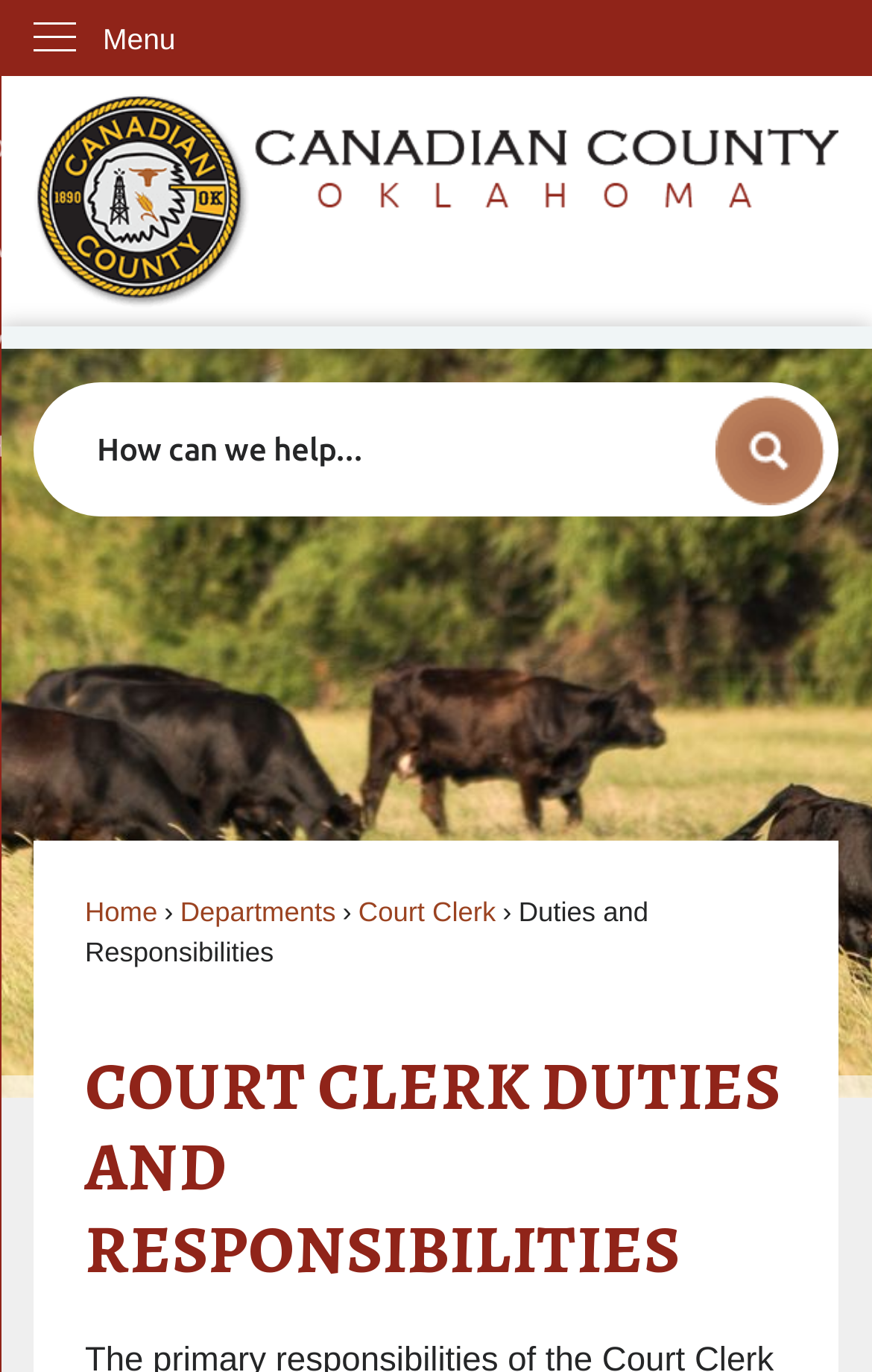Give a detailed account of the webpage.

The webpage is about the duties and responsibilities of a Court Clerk, specifically in Canadian County, OK. At the top left corner, there is a "Skip to Main Content" link. Next to it, there is a vertical menu with a "Menu" label. 

Below the menu, there is a prominent "Home Page" link with an accompanying image, taking up most of the top section of the page. 

In the middle section, there is a search region with a search box and a button with an icon. The search box is accompanied by a status indicator.

Below the search region, there are four links: "Home", "Departments", "Court Clerk", and a heading "Duties and Responsibilities". 

The main content of the page is headed by a large heading "COURT CLERK DUTIES AND RESPONSIBILITIES", which takes up most of the bottom section of the page.